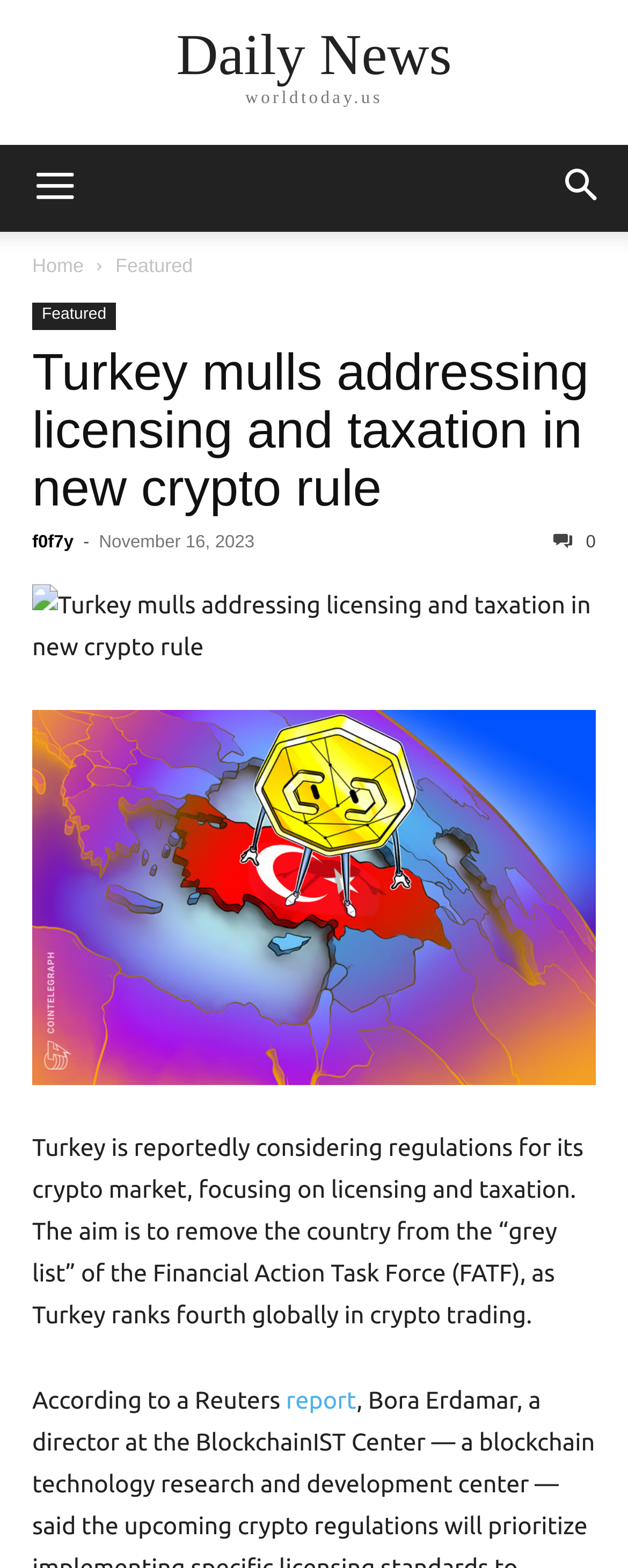What is Turkey's ranking in global crypto trading?
Can you provide a detailed and comprehensive answer to the question?

According to the article, Turkey ranks fourth globally in crypto trading, which is mentioned in the context of the country's consideration of regulations for its crypto market.